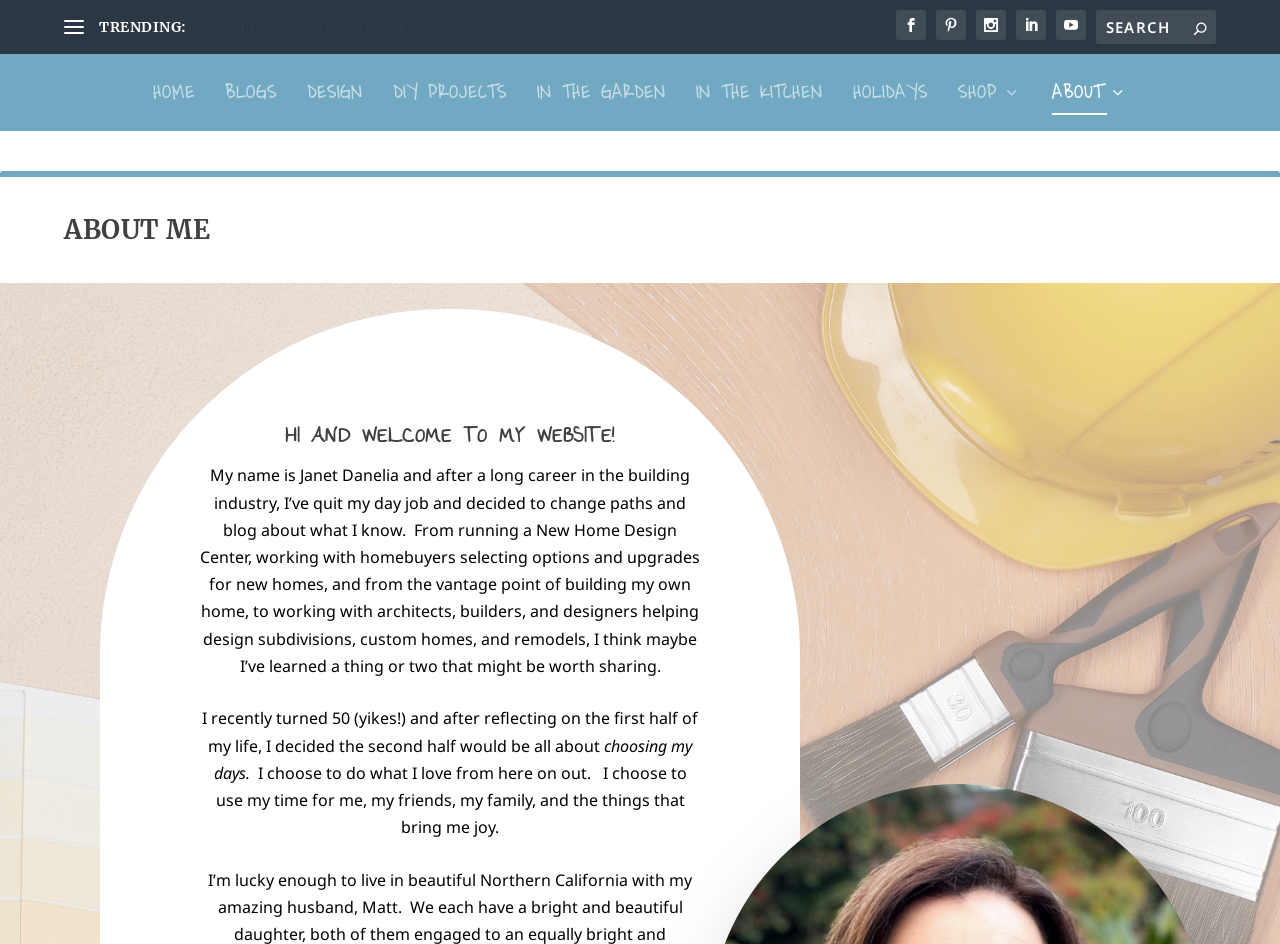Using the provided description In The Kitchen, find the bounding box coordinates for the UI element. Provide the coordinates in (top-left x, top-left y, bottom-right x, bottom-right y) format, ensuring all values are between 0 and 1.

[0.543, 0.057, 0.643, 0.139]